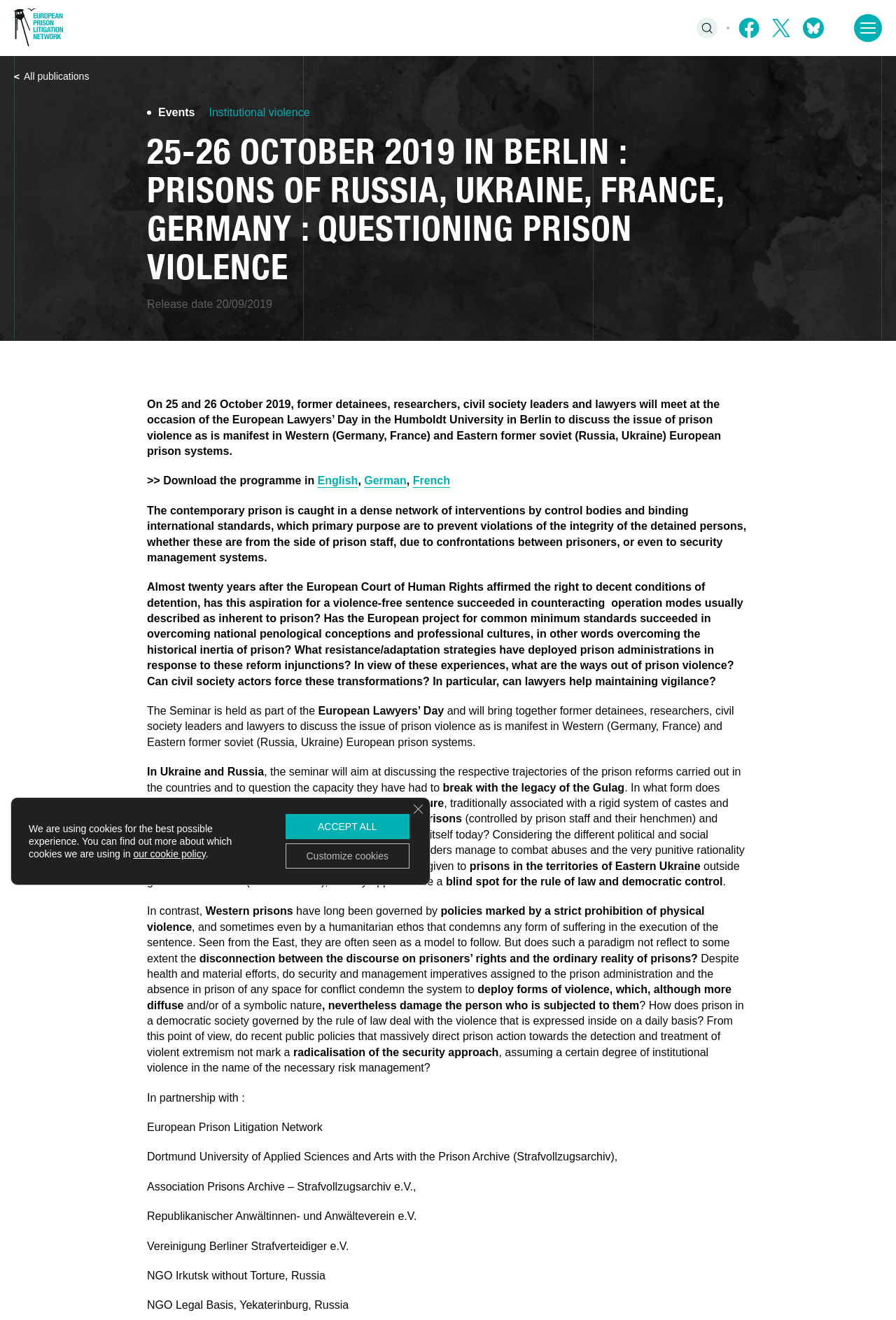Offer a thorough description of the webpage.

This webpage appears to be an event page for a seminar titled "Questioning Prison Violence" organized by the European Prison Litigation Network. The seminar is scheduled to take place on October 25-26, 2019, in Berlin.

At the top of the page, there is a logo and a navigation menu with links to "All publications", "Events", and "Institutional violence". Below the navigation menu, there is a heading that displays the title of the seminar, along with the dates and location.

The main content of the page is divided into several sections. The first section provides an introduction to the seminar, including the purpose and objectives of the event. The text is quite lengthy and discusses the issue of prison violence in Western and Eastern European prison systems.

The second section appears to be a program or schedule for the seminar, with links to download the program in different languages (English, German, and French).

The rest of the page is dedicated to discussing the topics that will be covered during the seminar, including the legacy of the Gulag, prison subculture, and human rights defenders' efforts to combat abuses in the criminal justice system. There are also sections that focus on specific countries, such as Ukraine and Russia, and their experiences with prison reforms.

At the bottom of the page, there is a section that lists the partners and organizers of the seminar, including the European Prison Litigation Network, Dortmund University of Applied Sciences and Arts, and several NGOs from Russia and Germany.

Finally, there is a GDPR cookie banner at the bottom of the page, which provides information about the use of cookies on the website and allows users to customize their cookie settings.